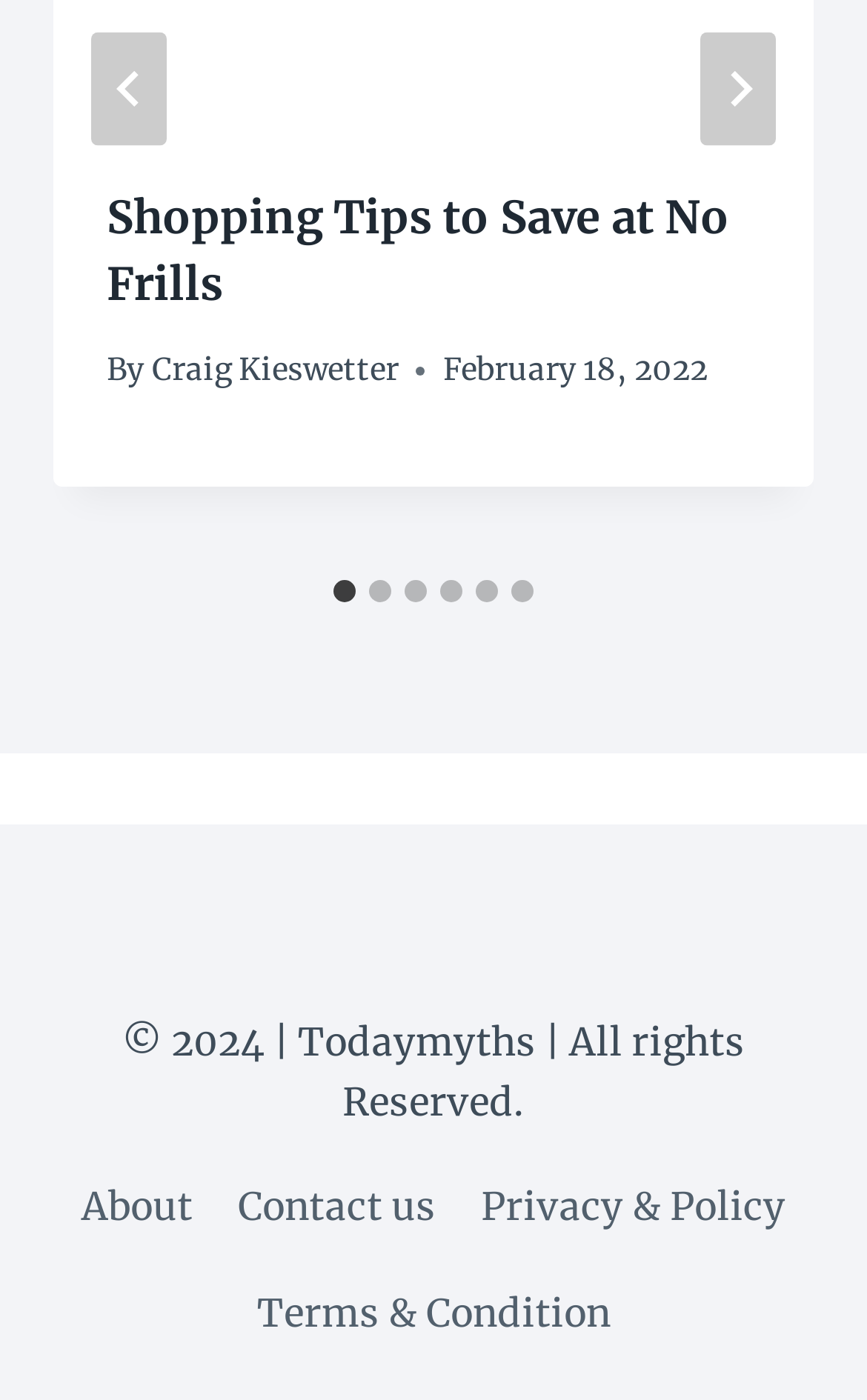Determine the bounding box coordinates for the area that needs to be clicked to fulfill this task: "Navigate to the About page". The coordinates must be given as four float numbers between 0 and 1, i.e., [left, top, right, bottom].

[0.068, 0.825, 0.248, 0.901]